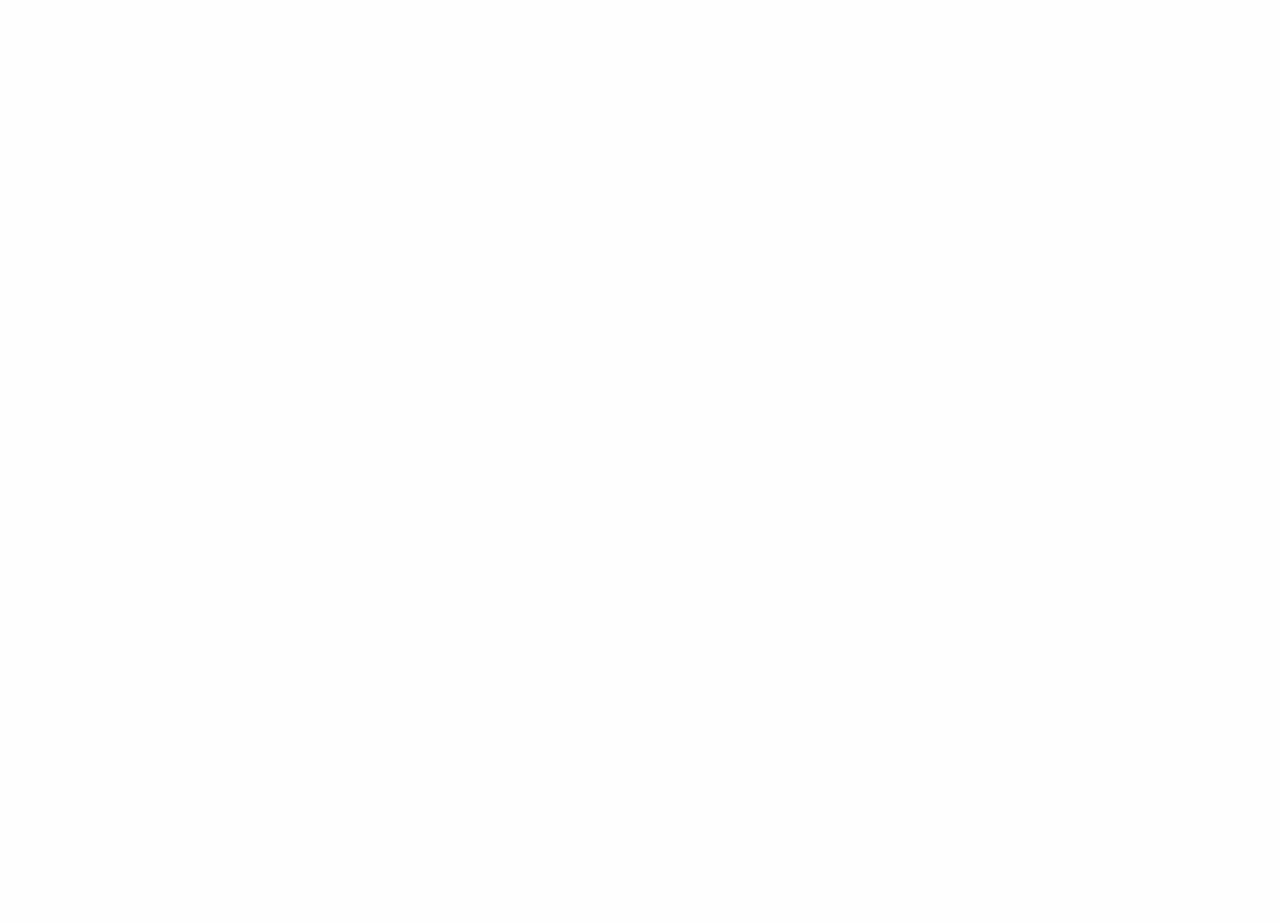What is the topic of the blog post?
Answer with a single word or phrase by referring to the visual content.

Iran's Nuclear Program